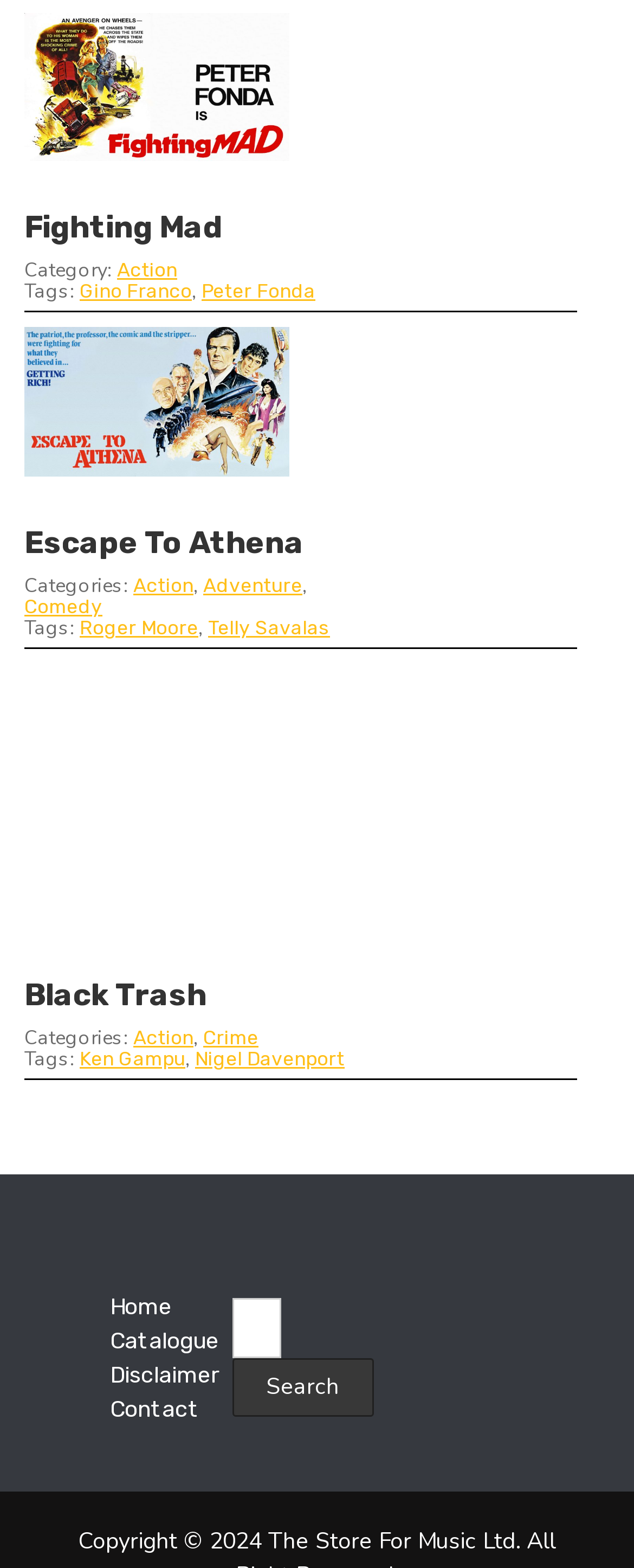Provide a brief response to the question below using one word or phrase:
What is the category of 'Fighting Mad'?

Action